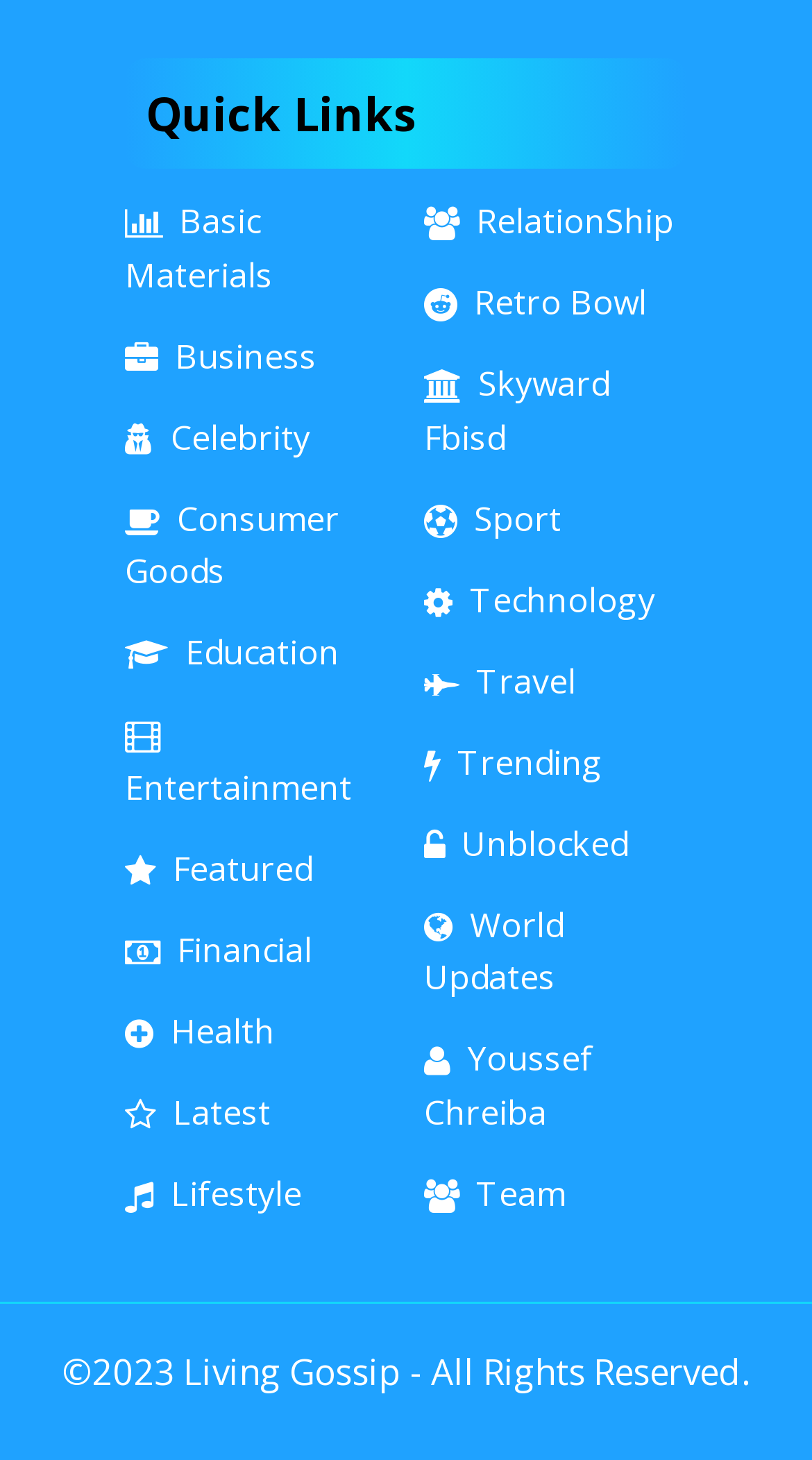Please use the details from the image to answer the following question comprehensively:
What is the copyright year?

I found the copyright information at the bottom of the webpage, which states '©2023 Living Gossip - All Rights Reserved.', indicating that the copyright year is 2023.